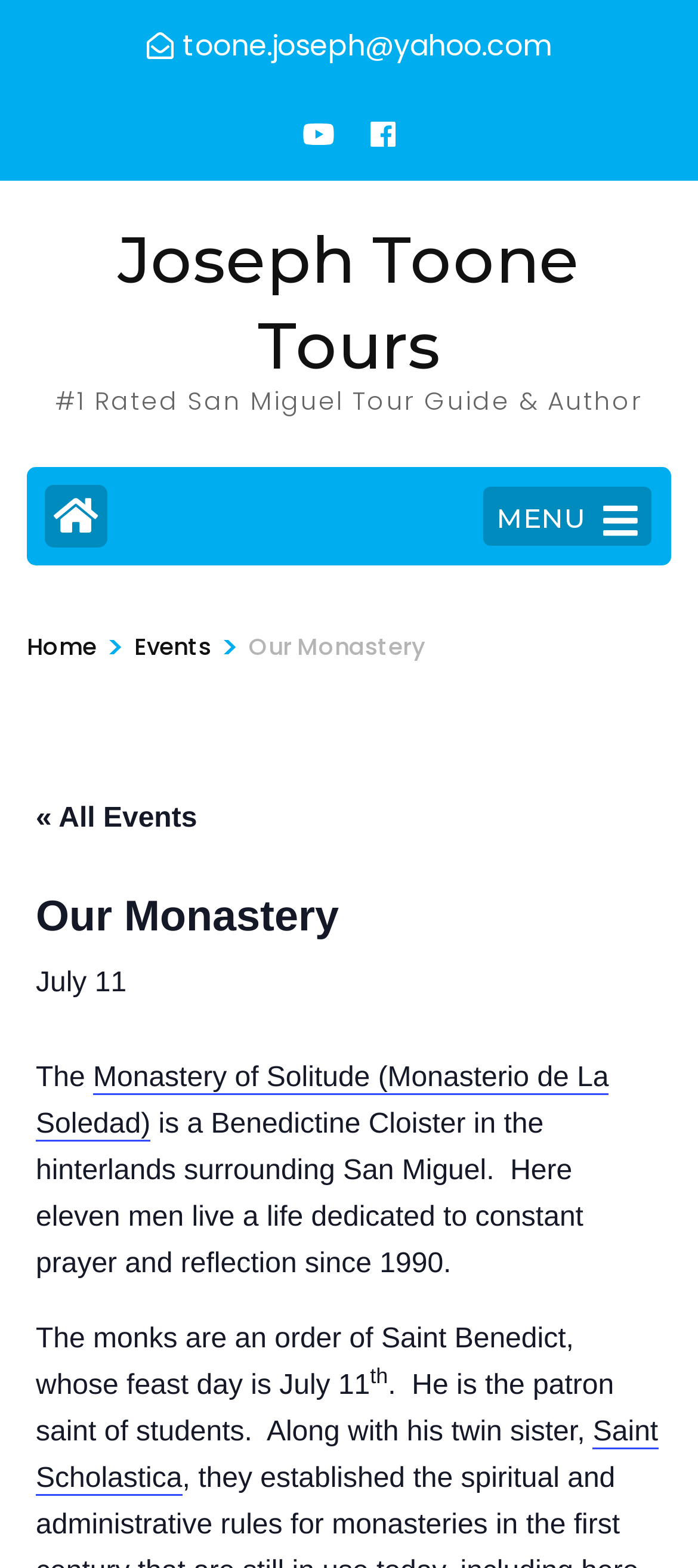Locate the bounding box of the UI element with the following description: "« All Events".

None